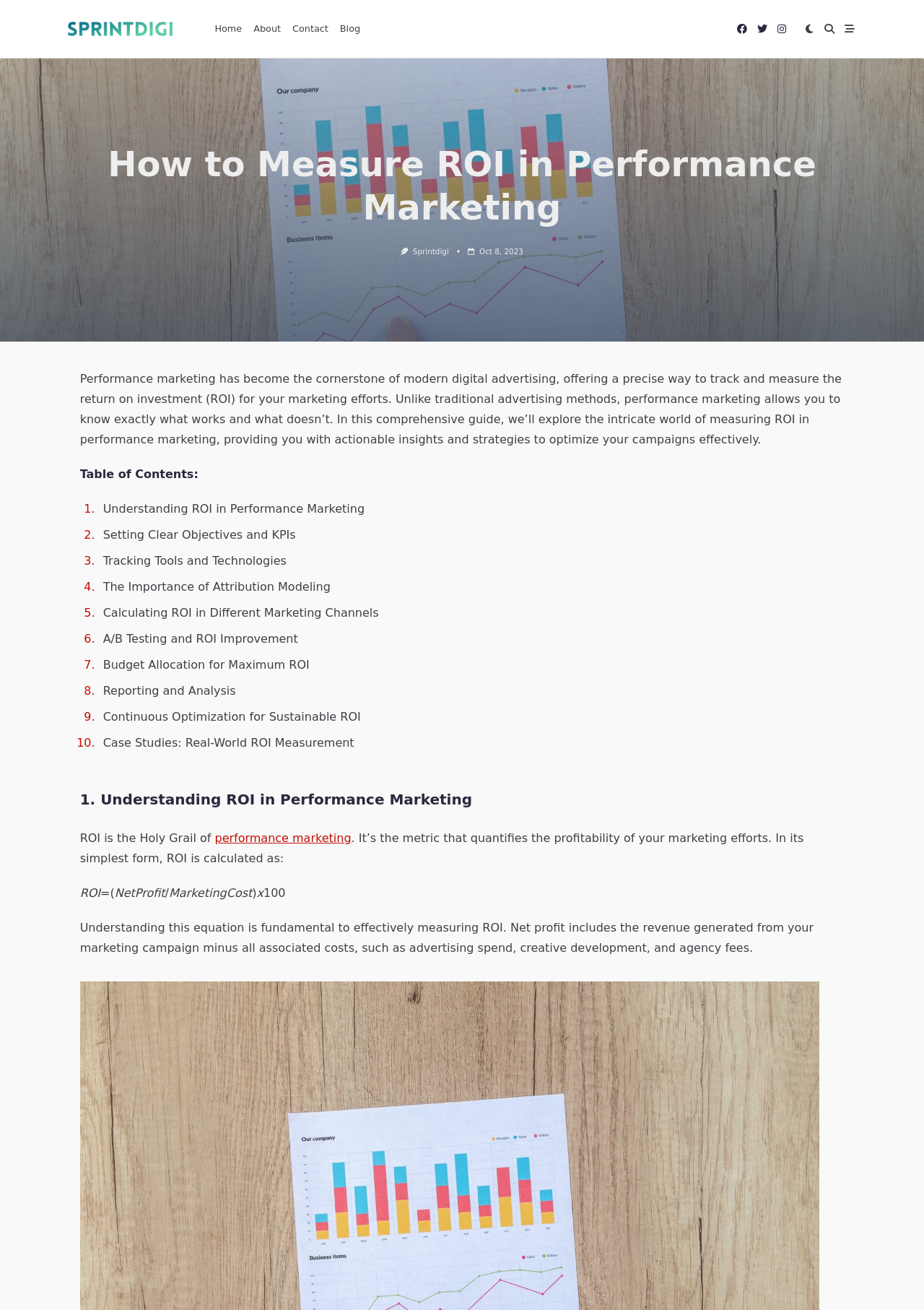Show the bounding box coordinates for the element that needs to be clicked to execute the following instruction: "Click on the 'SprintDigi' link". Provide the coordinates in the form of four float numbers between 0 and 1, i.e., [left, top, right, bottom].

[0.073, 0.016, 0.187, 0.028]